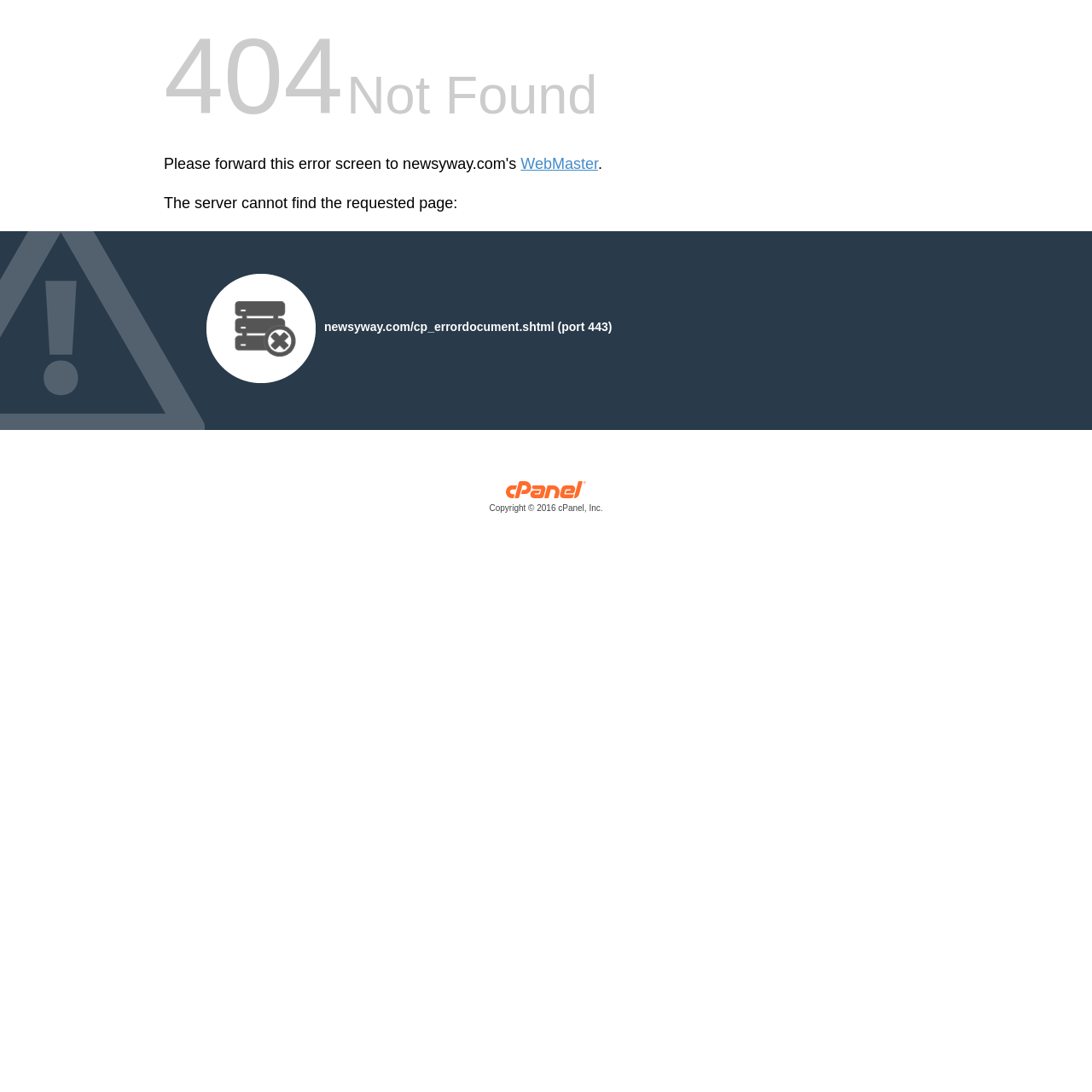Please answer the following question using a single word or phrase: 
What is the URL of the error document?

newsyway.com/cp_errordocument.shtml